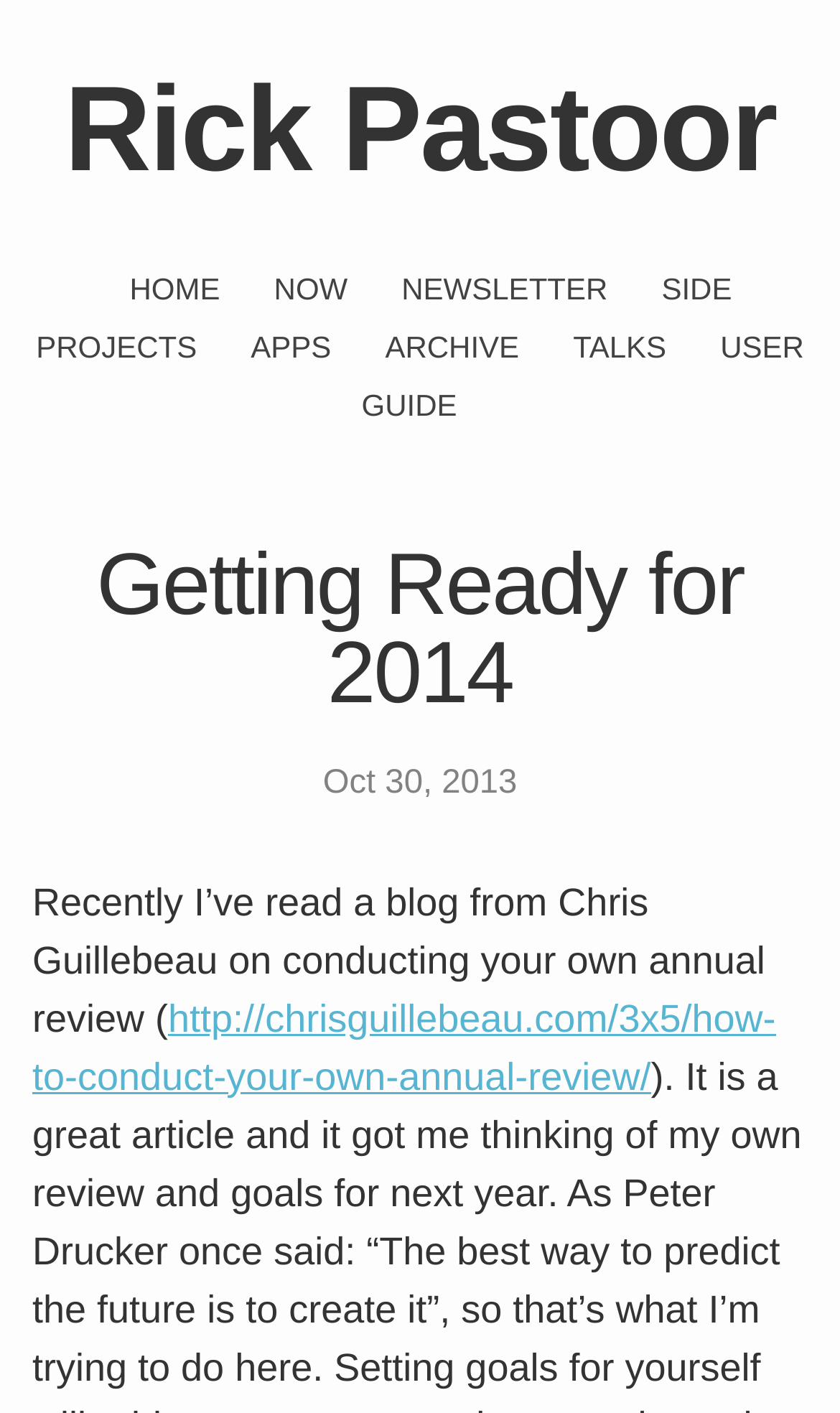What is the topic of the blog post?
Give a single word or phrase as your answer by examining the image.

Annual review